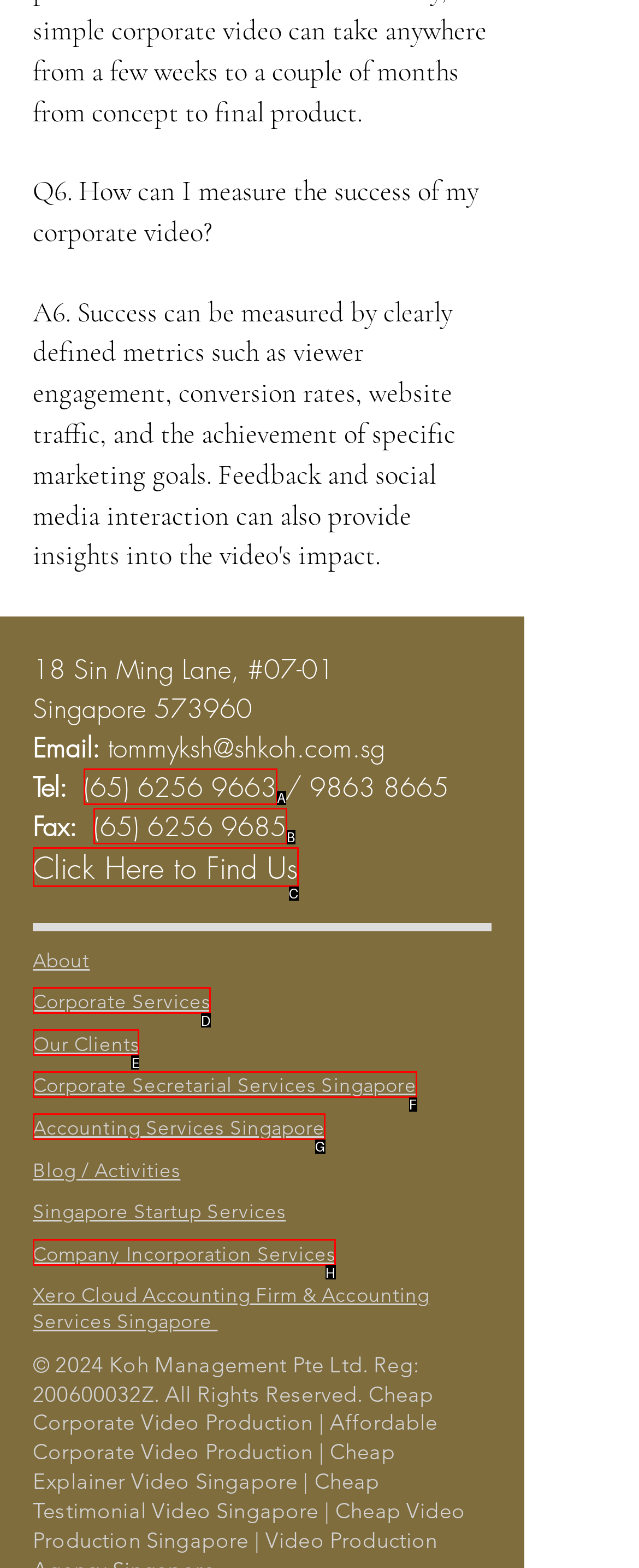Find the option that matches this description: Corporate Services
Provide the corresponding letter directly.

D